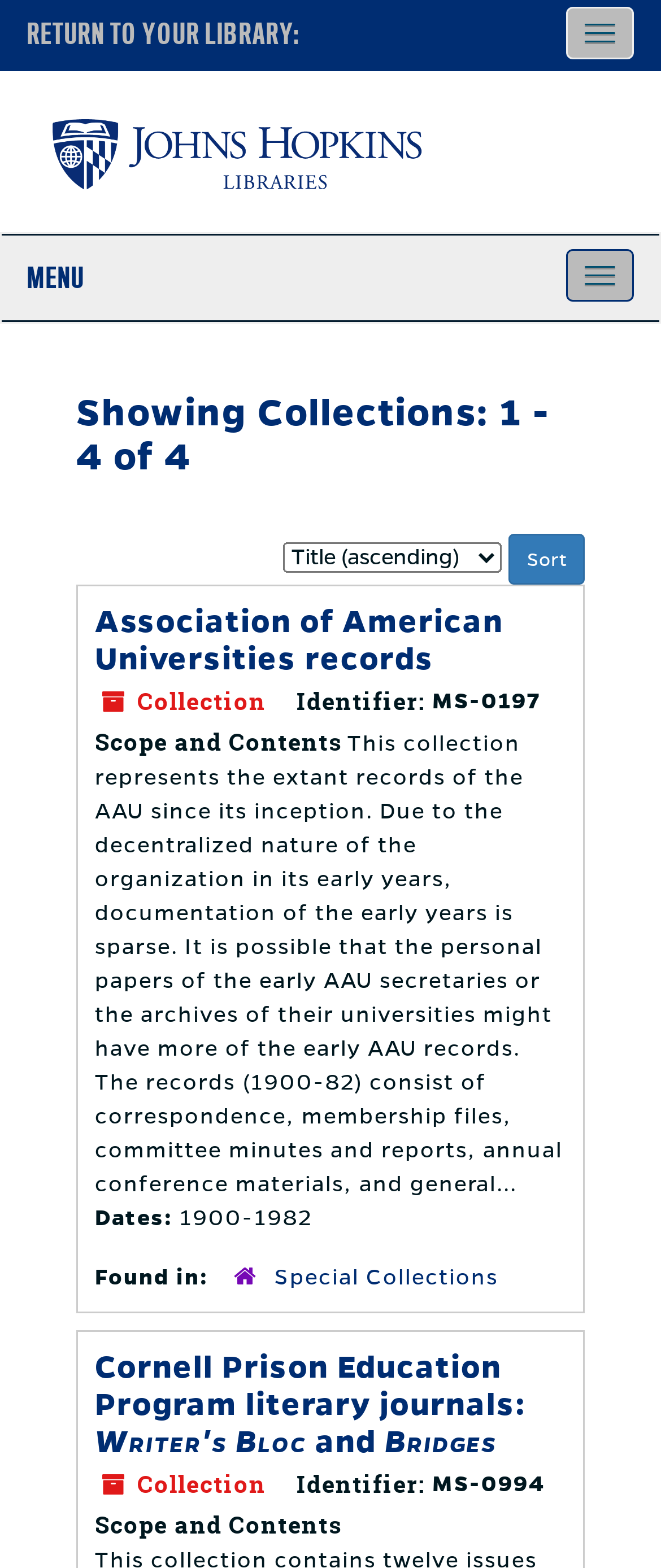What is the name of the second collection?
Please analyze the image and answer the question with as much detail as possible.

The heading 'Cornell Prison Education Program literary journals: Writer's Bloc and Bridges' indicates the name of the second collection.